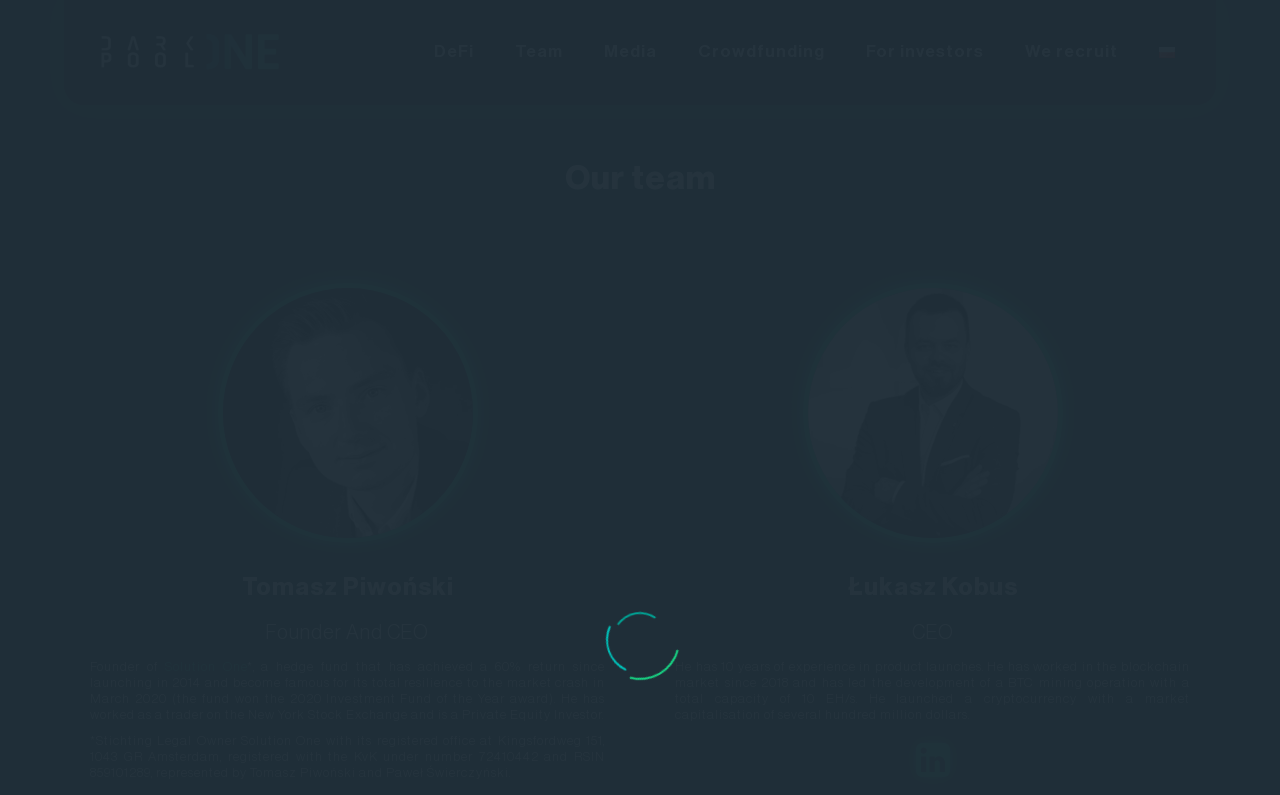What is the name of the cryptocurrency launched by Łukasz Kobus?
Kindly give a detailed and elaborate answer to the question.

I looked at the section about Łukasz Kobus and found that it mentions he launched a cryptocurrency, but it doesn't specify the name of the cryptocurrency.